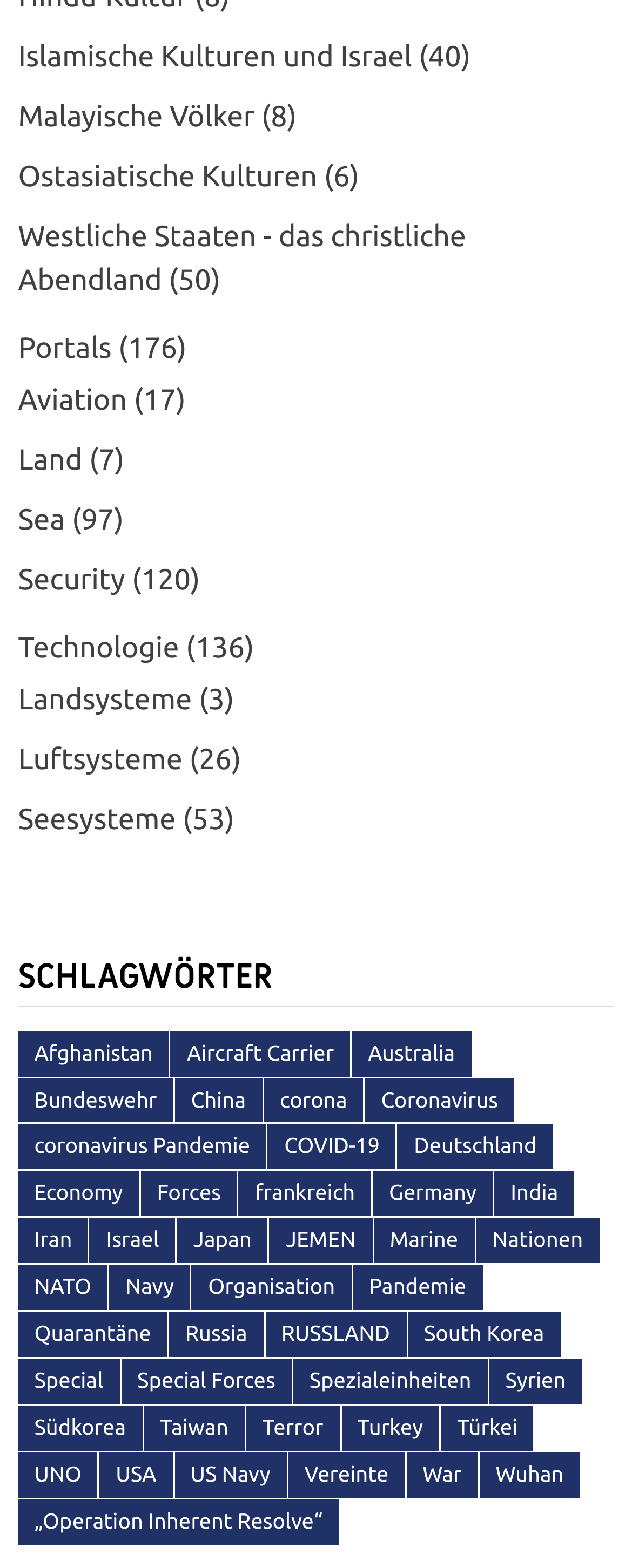Determine the bounding box for the HTML element described here: "Land". The coordinates should be given as [left, top, right, bottom] with each number being a float between 0 and 1.

[0.029, 0.283, 0.13, 0.304]